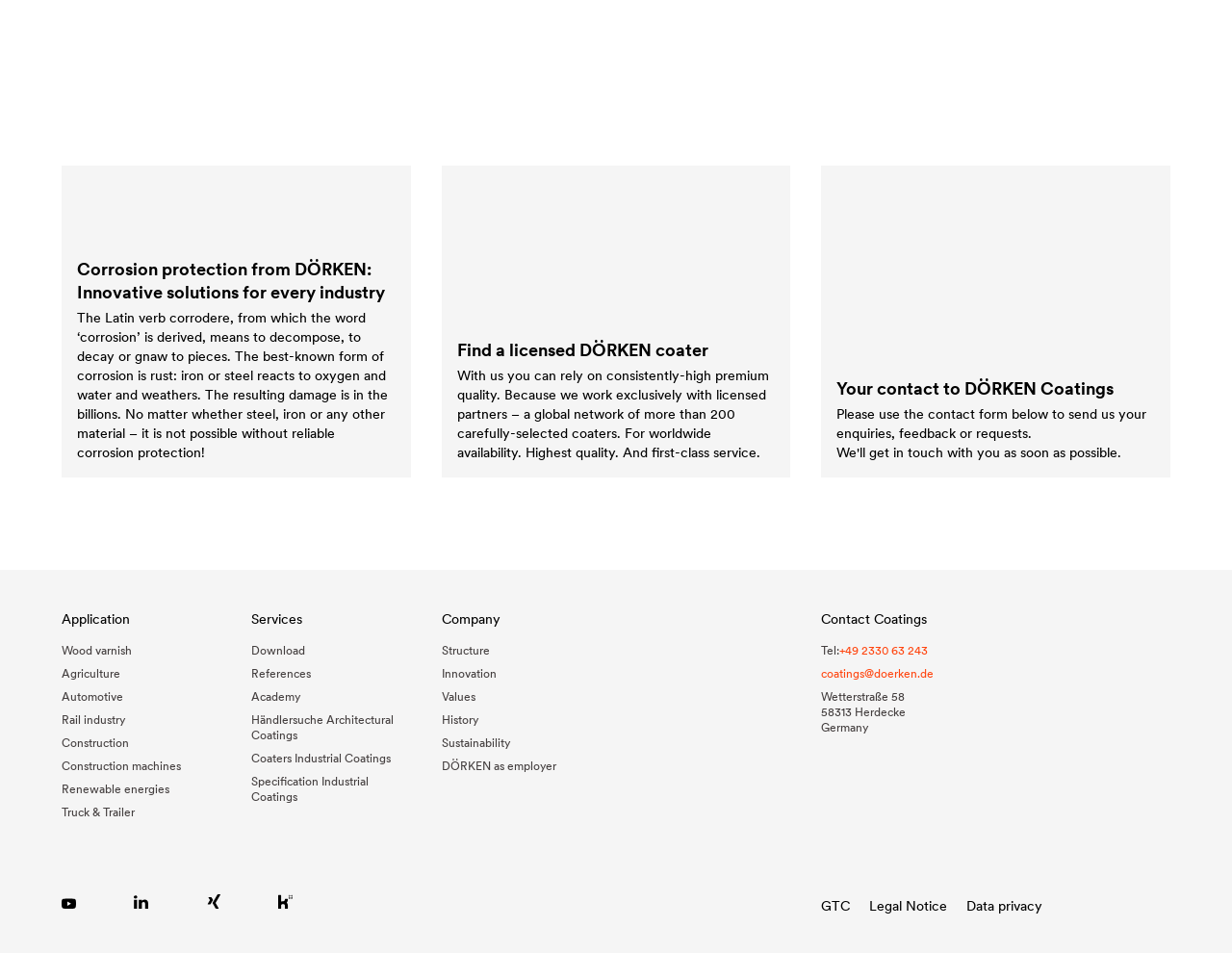Find and provide the bounding box coordinates for the UI element described here: "Coaters Industrial Coatings". The coordinates should be given as four float numbers between 0 and 1: [left, top, right, bottom].

[0.204, 0.788, 0.317, 0.804]